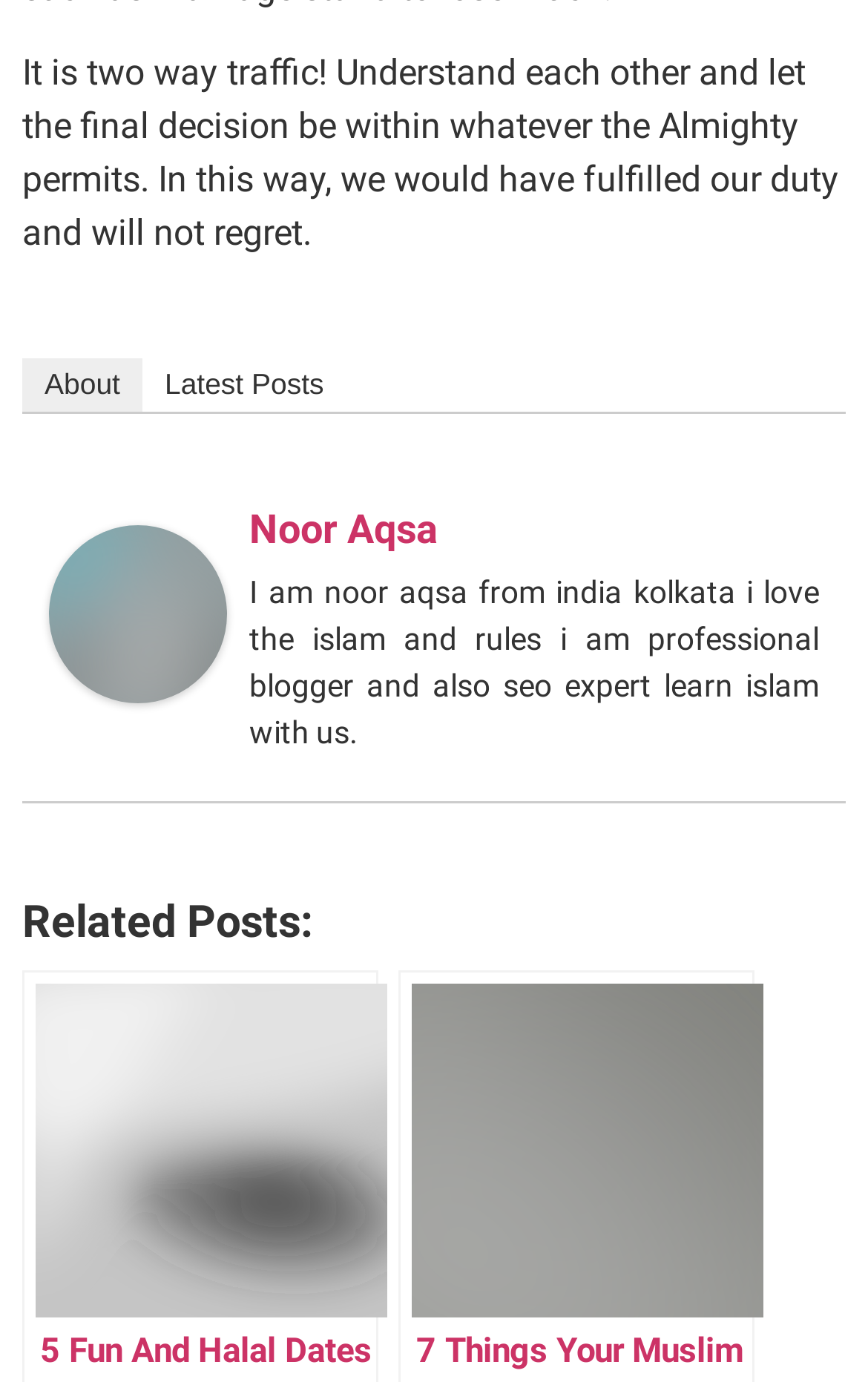How many links are in the top section?
Answer the question with a single word or phrase derived from the image.

3